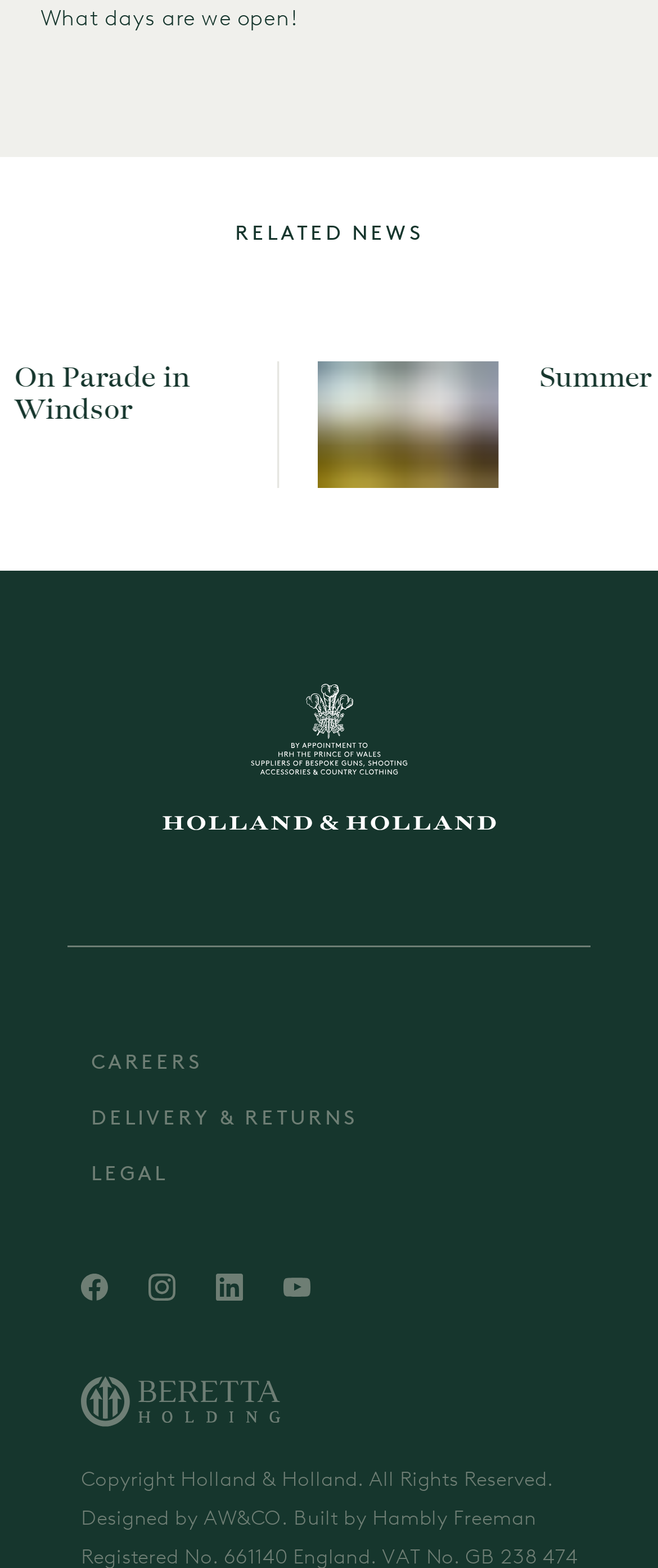Pinpoint the bounding box coordinates of the element you need to click to execute the following instruction: "Check DELIVERY & RETURNS policy". The bounding box should be represented by four float numbers between 0 and 1, in the format [left, top, right, bottom].

[0.138, 0.705, 0.542, 0.72]